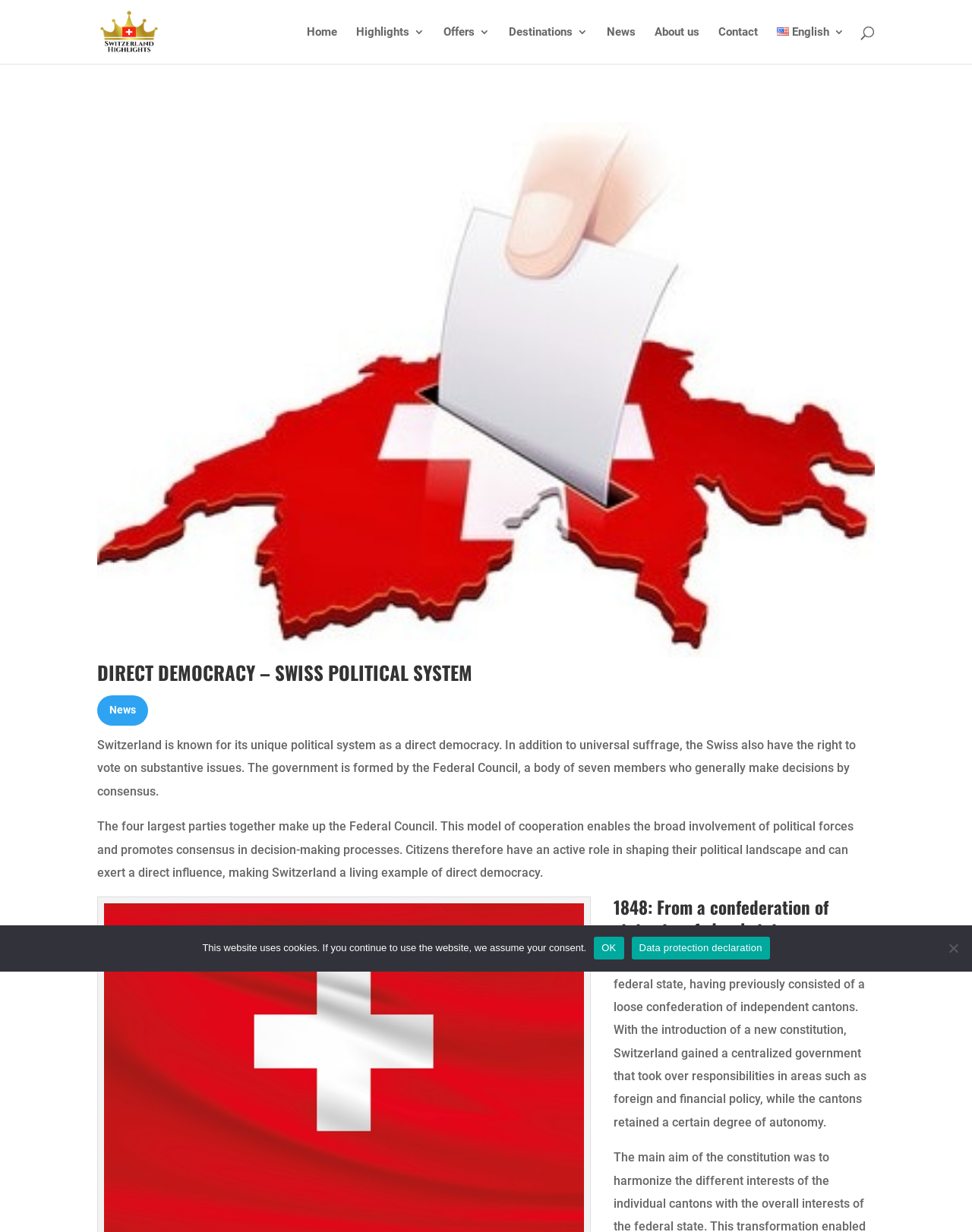Show the bounding box coordinates for the element that needs to be clicked to execute the following instruction: "Read the 'News'". Provide the coordinates in the form of four float numbers between 0 and 1, i.e., [left, top, right, bottom].

[0.112, 0.571, 0.14, 0.581]